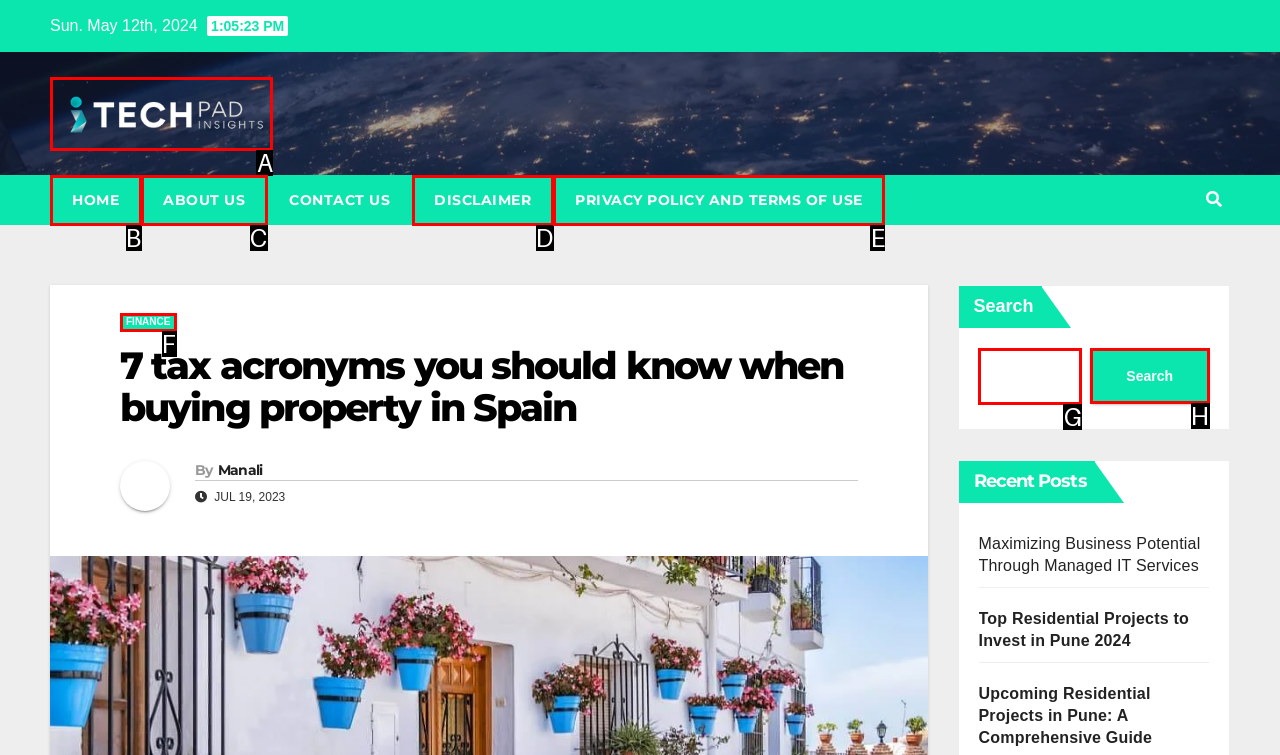Pick the HTML element that corresponds to the description: Search
Answer with the letter of the correct option from the given choices directly.

H